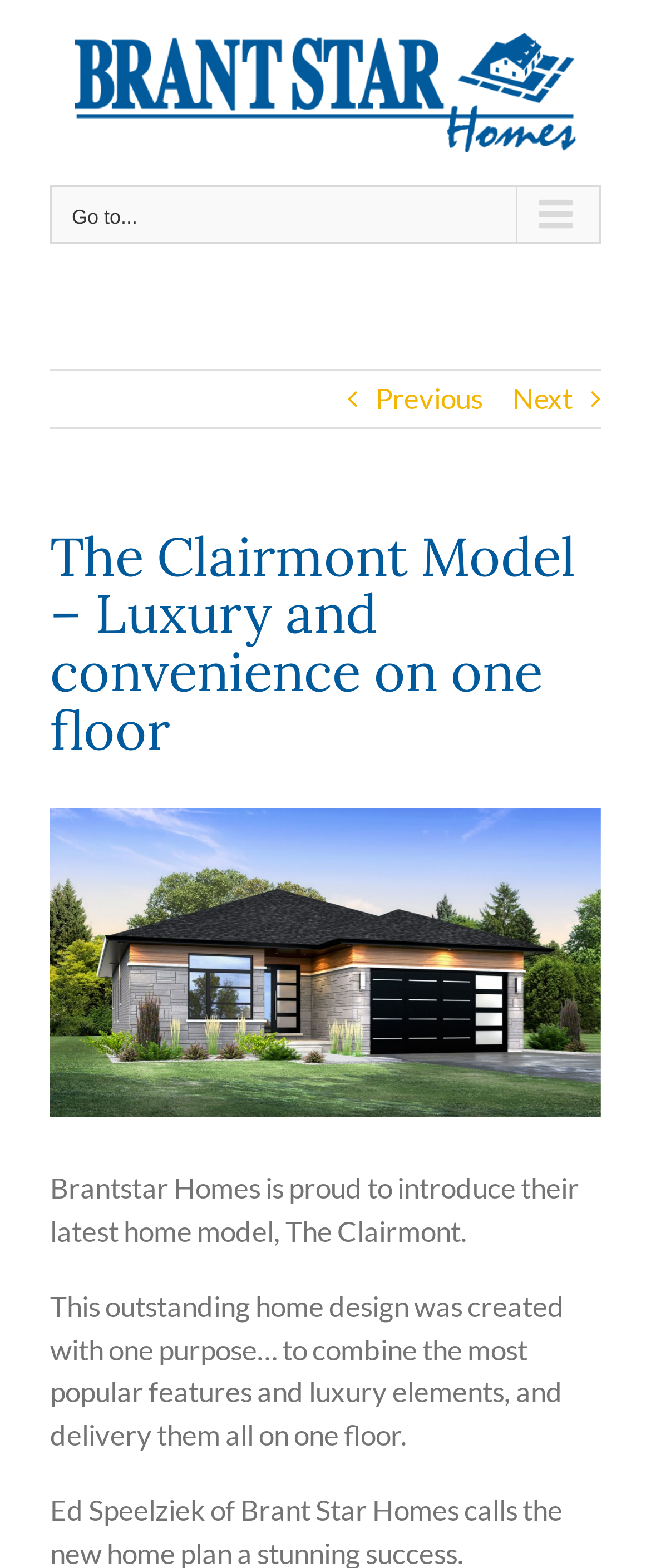Given the description: "Next", determine the bounding box coordinates of the UI element. The coordinates should be formatted as four float numbers between 0 and 1, [left, top, right, bottom].

[0.787, 0.236, 0.879, 0.272]